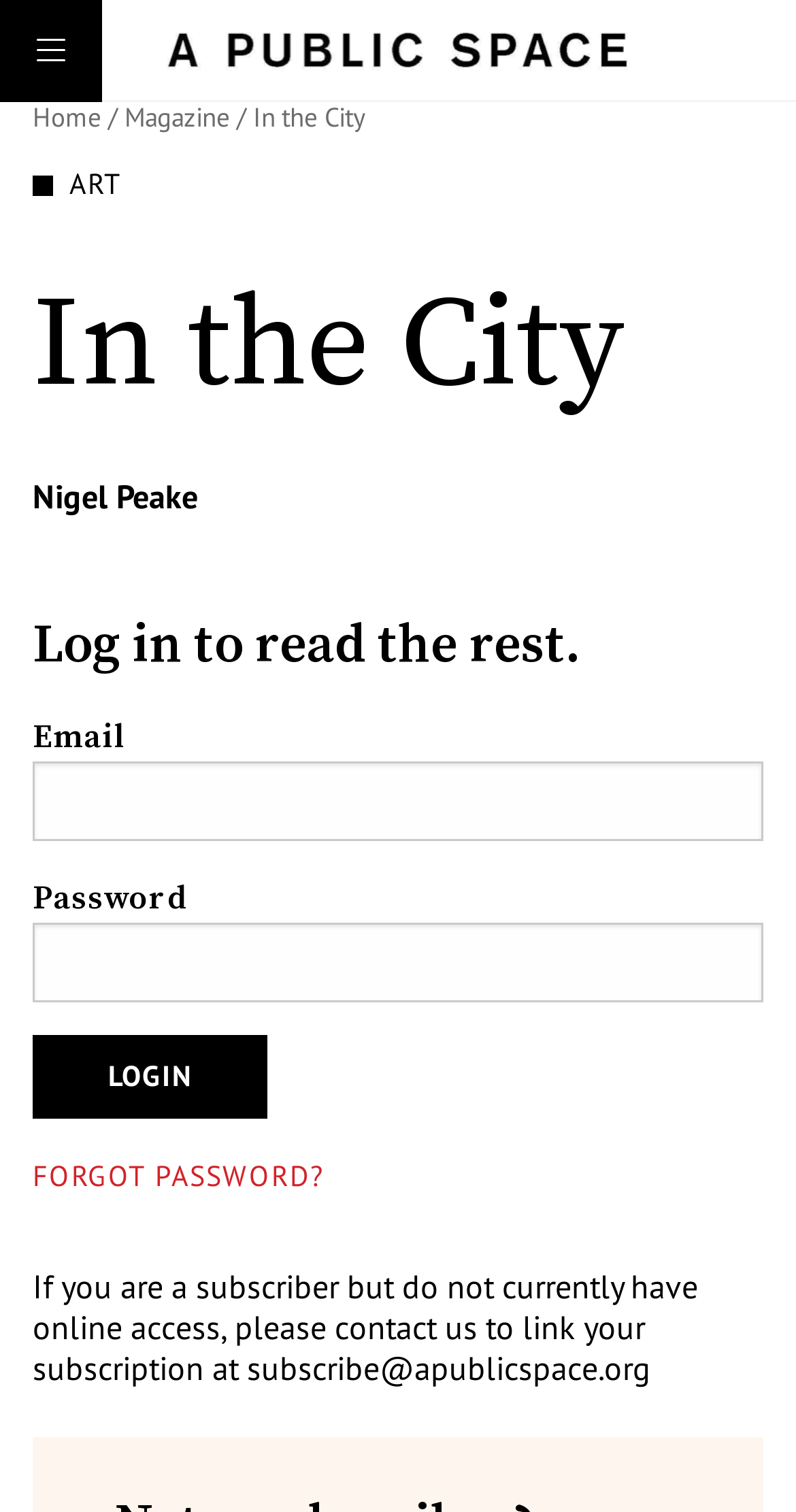Identify the bounding box coordinates for the element you need to click to achieve the following task: "Contact Us". The coordinates must be four float values ranging from 0 to 1, formatted as [left, top, right, bottom].

None